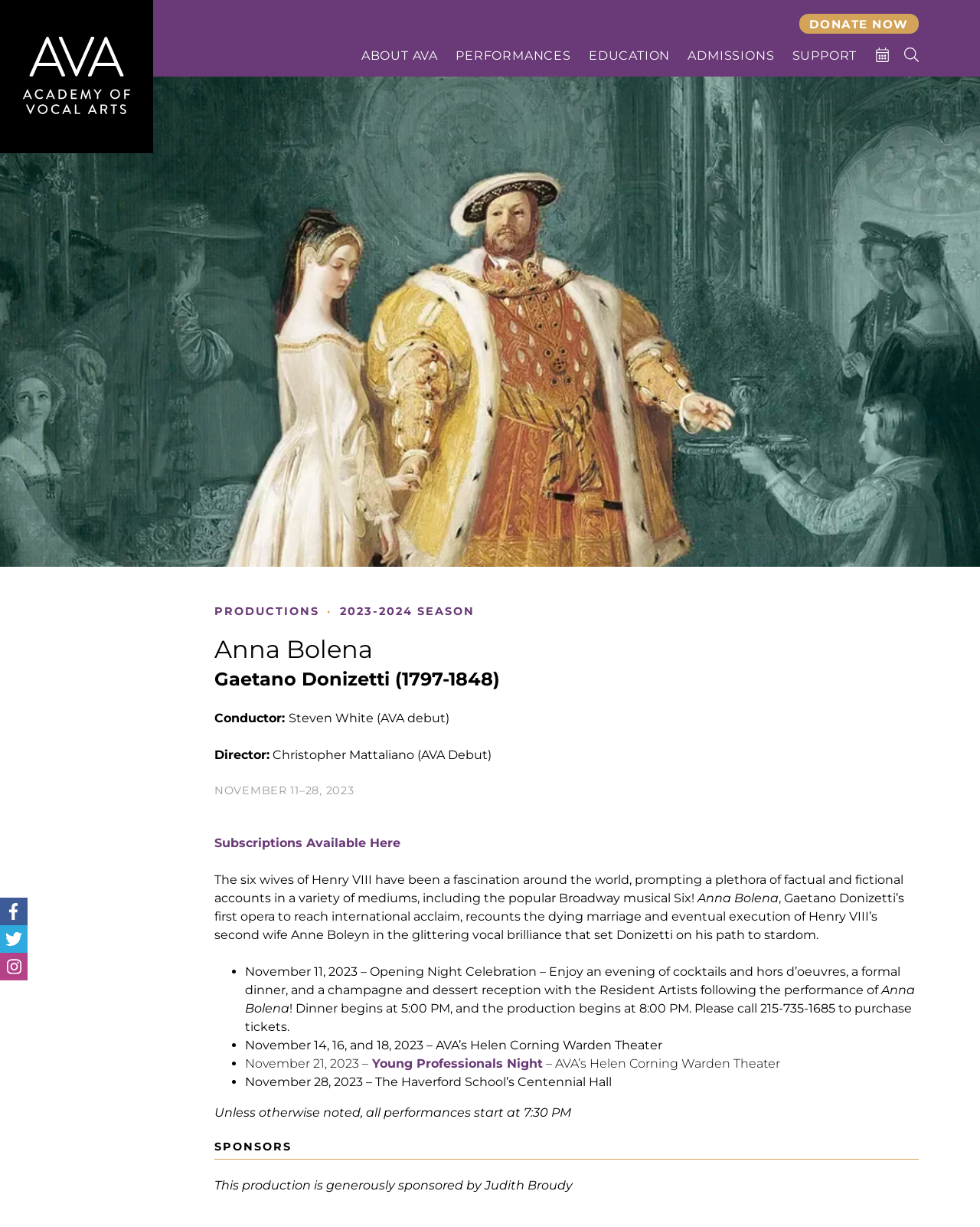Please determine the bounding box coordinates of the element to click on in order to accomplish the following task: "View 2023-2024 SEASON". Ensure the coordinates are four float numbers ranging from 0 to 1, i.e., [left, top, right, bottom].

[0.347, 0.493, 0.484, 0.504]